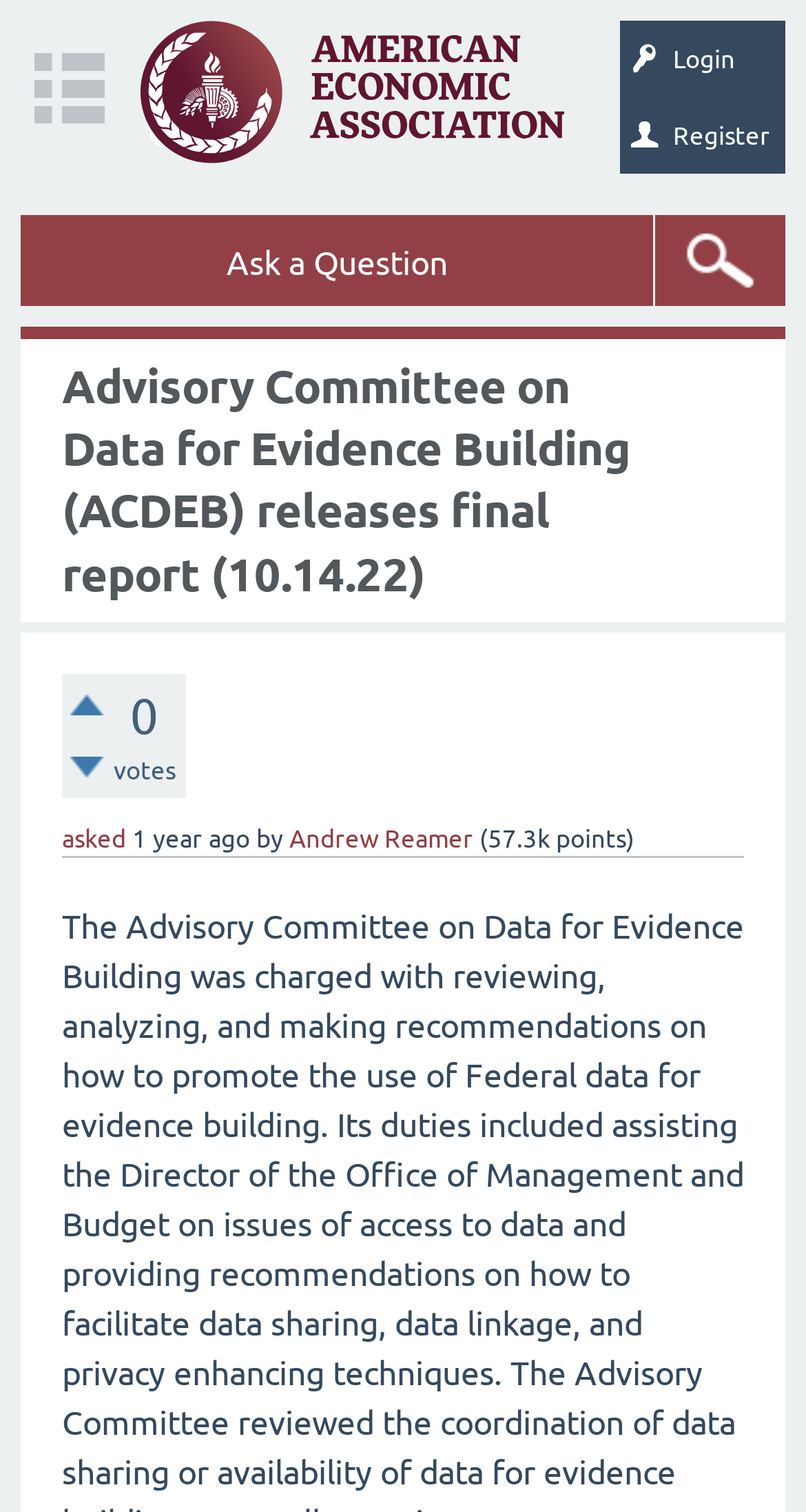What is the date of the report?
Please answer the question with a single word or phrase, referencing the image.

2022-10-14